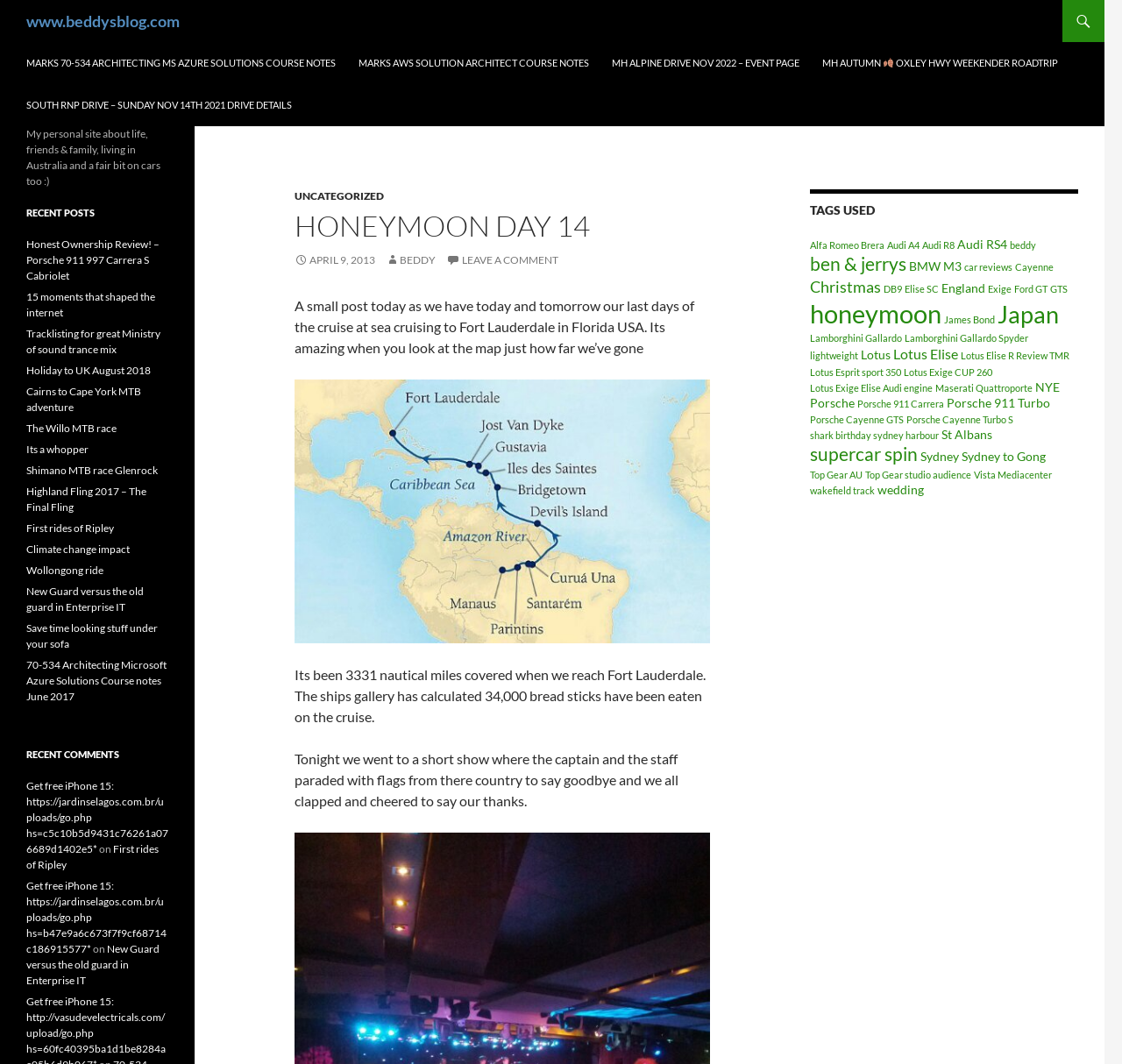Refer to the image and offer a detailed explanation in response to the question: How many nautical miles have been covered on the cruise?

The text 'Its been 3331 nautical miles covered when we reach Fort Lauderdale.' provides the answer to this question.